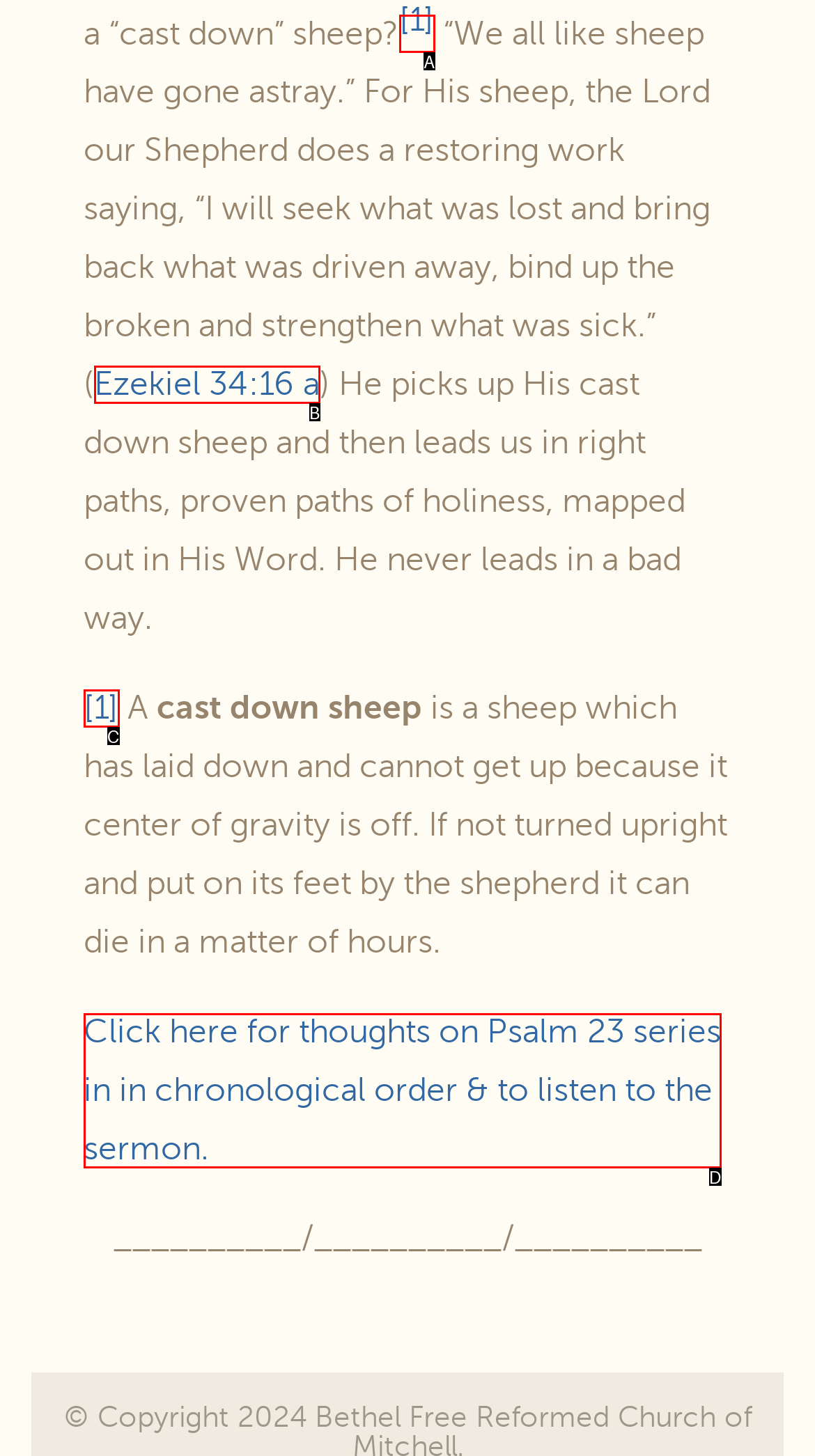From the given choices, indicate the option that best matches: [1]
State the letter of the chosen option directly.

A